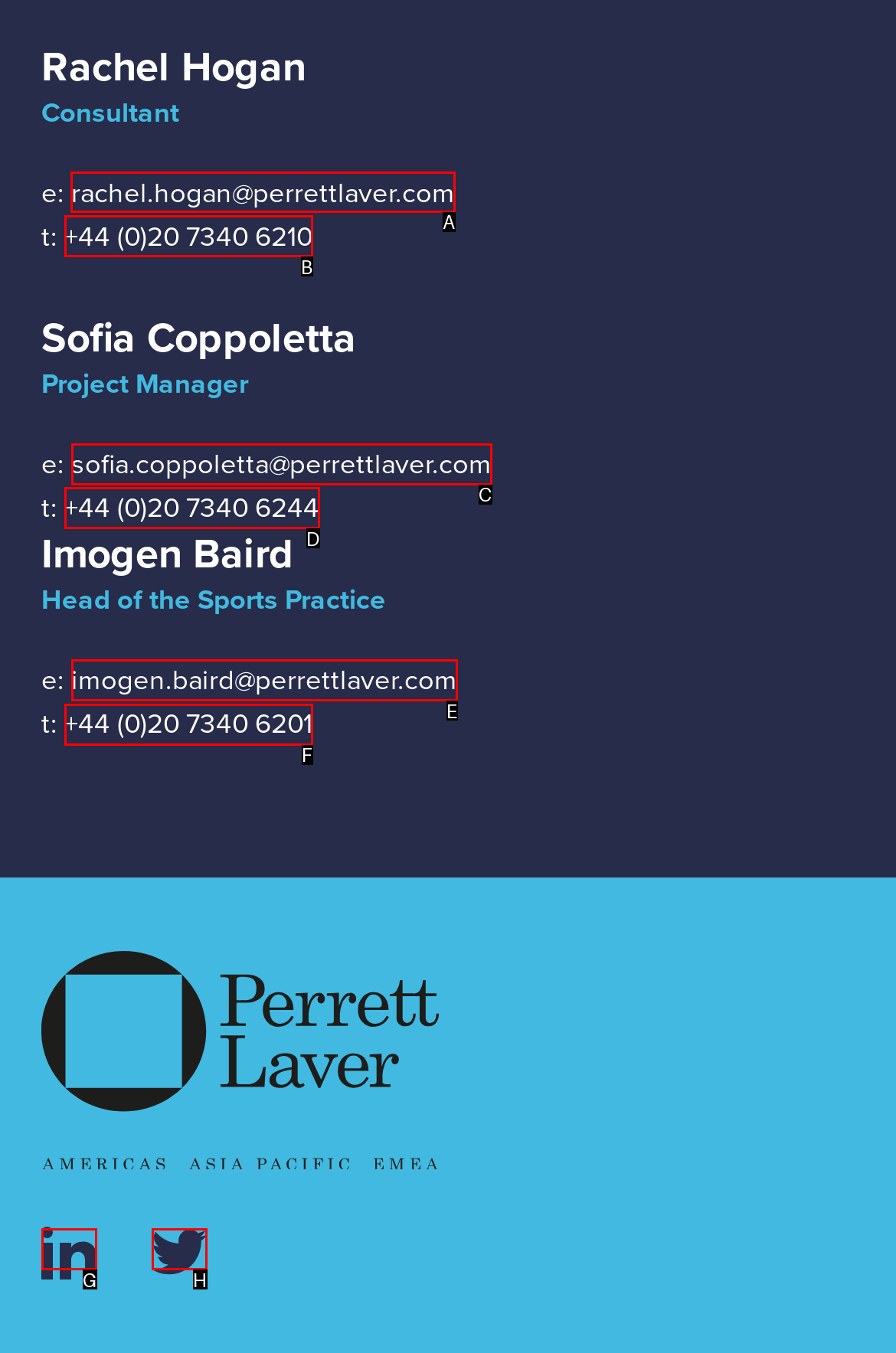From the options shown in the screenshot, tell me which lettered element I need to click to complete the task: browse December 2019.

None